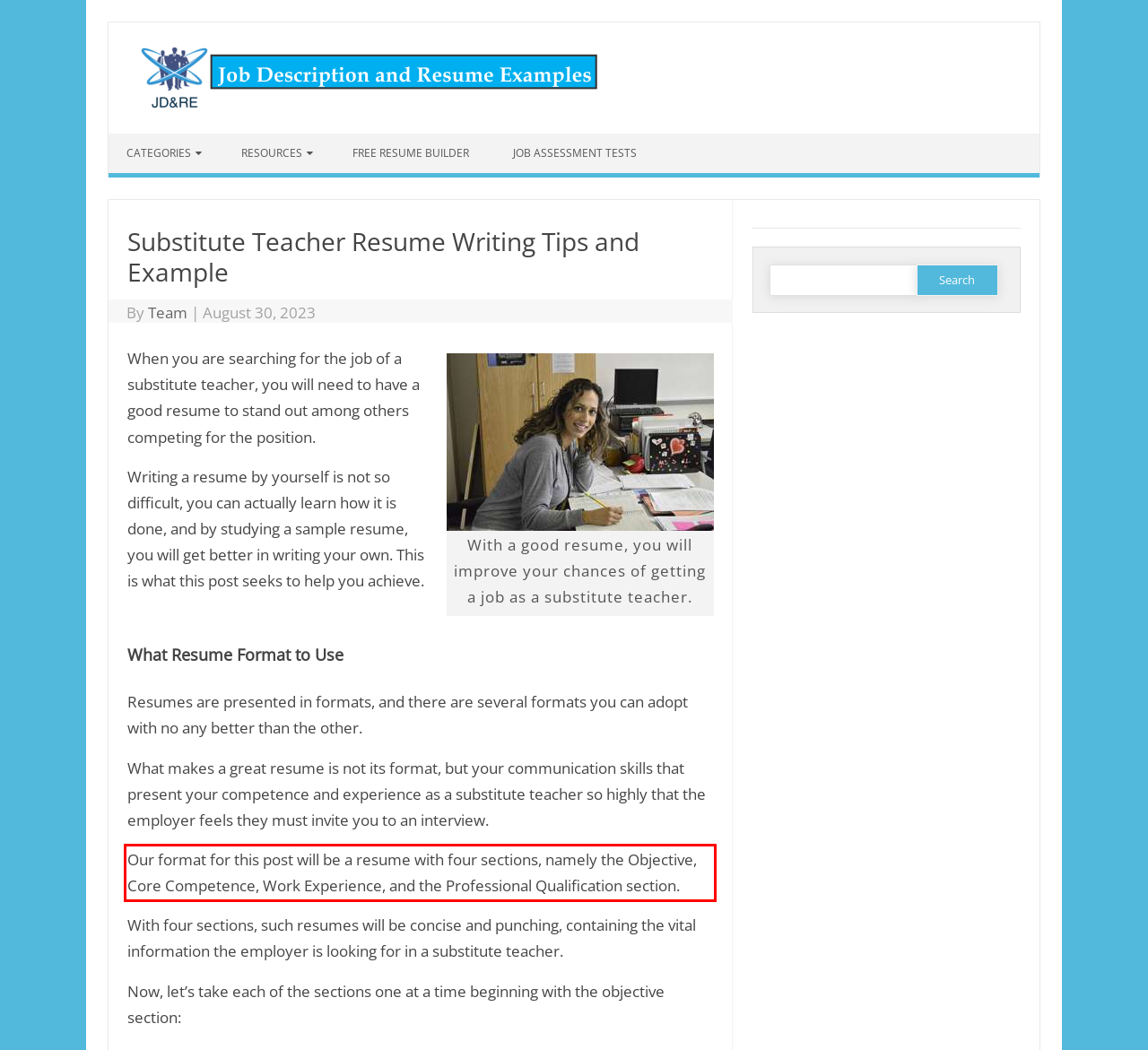Please look at the webpage screenshot and extract the text enclosed by the red bounding box.

Our format for this post will be a resume with four sections, namely the Objective, Core Competence, Work Experience, and the Professional Qualification section.